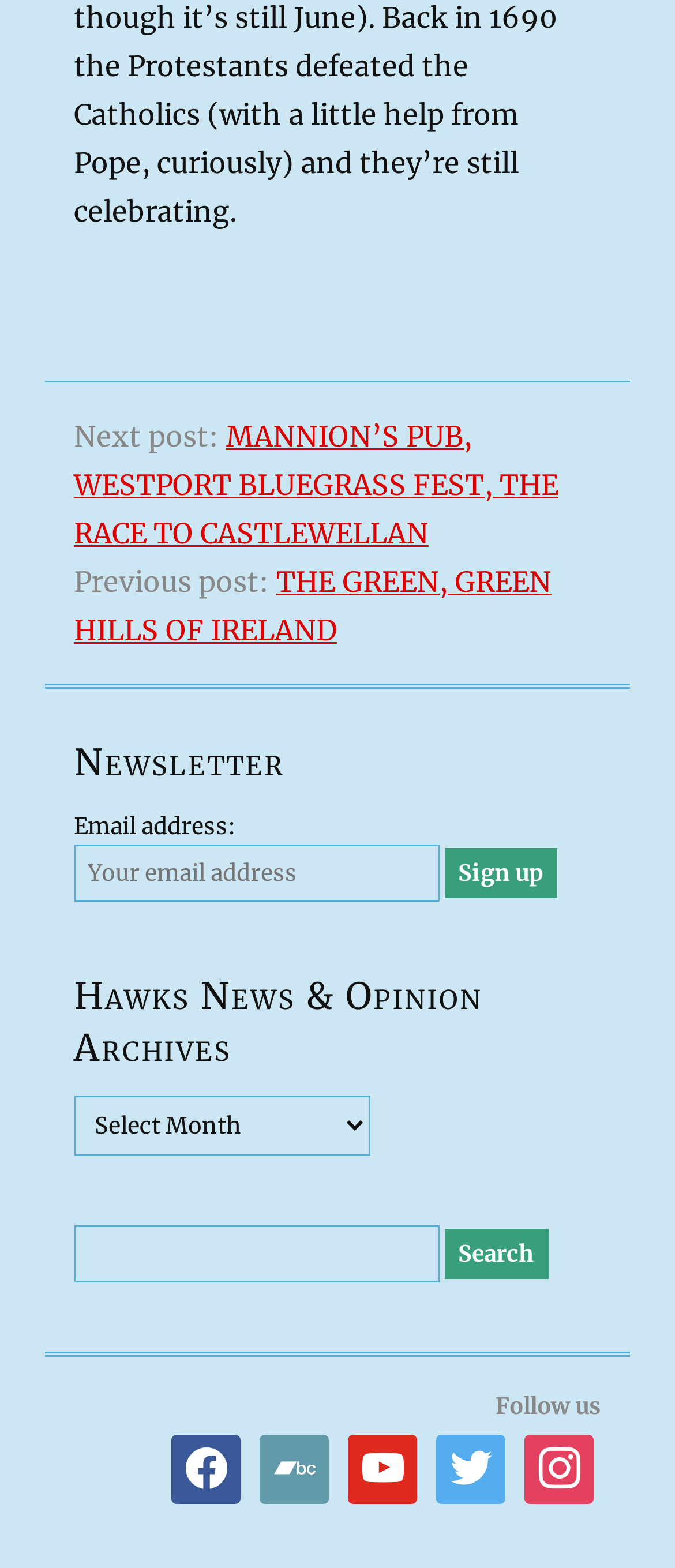Please locate the bounding box coordinates of the element's region that needs to be clicked to follow the instruction: "Sign up for the newsletter". The bounding box coordinates should be provided as four float numbers between 0 and 1, i.e., [left, top, right, bottom].

[0.658, 0.541, 0.825, 0.573]